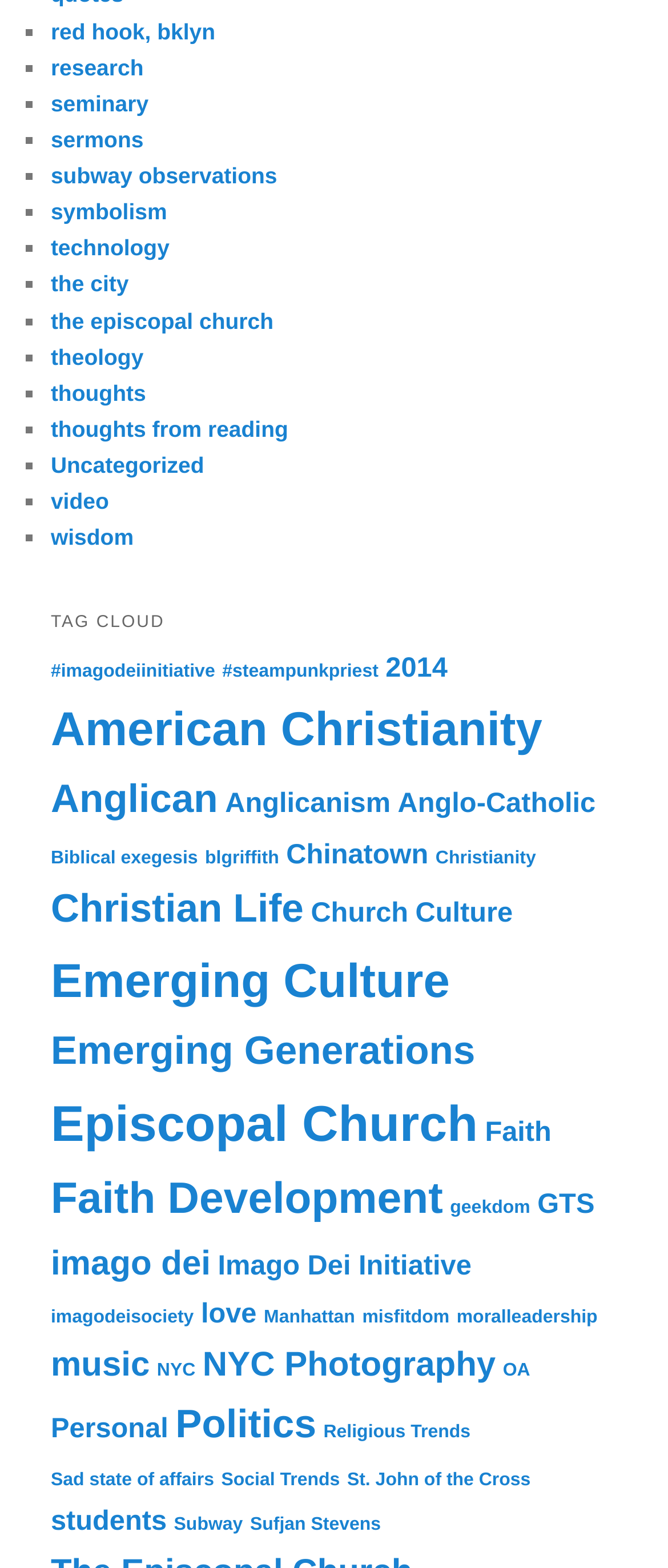What is the first link in the list?
Based on the screenshot, respond with a single word or phrase.

red hook, bklyn